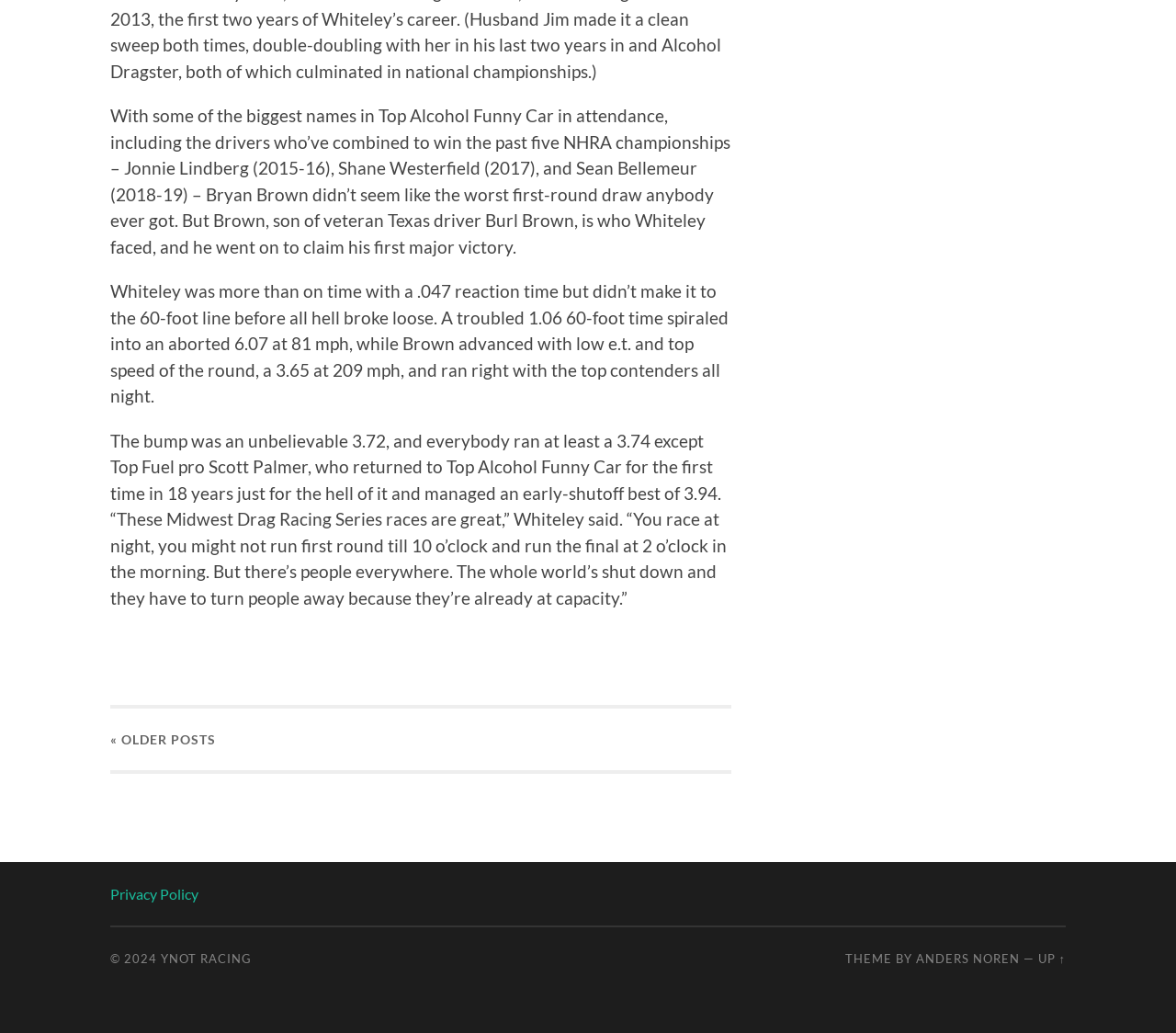Identify the bounding box coordinates for the UI element described by the following text: "« Older posts". Provide the coordinates as four float numbers between 0 and 1, in the format [left, top, right, bottom].

[0.094, 0.686, 0.184, 0.745]